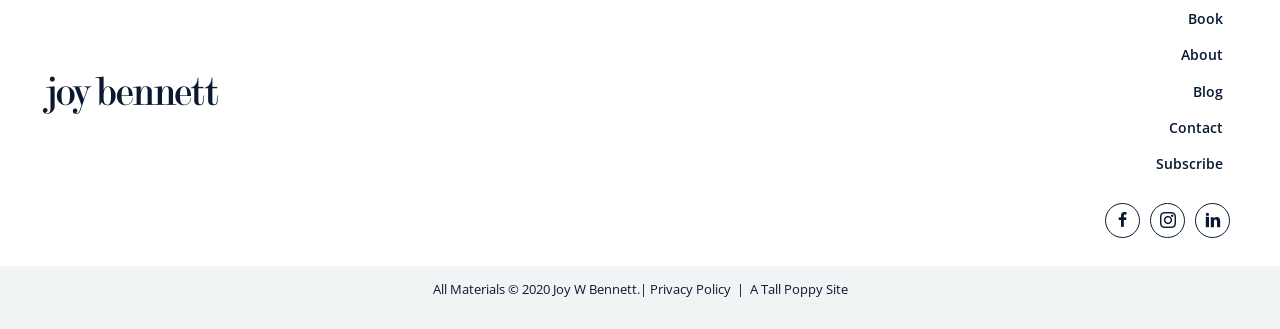What is the copyright year of the website's materials?
Refer to the image and answer the question using a single word or phrase.

2020